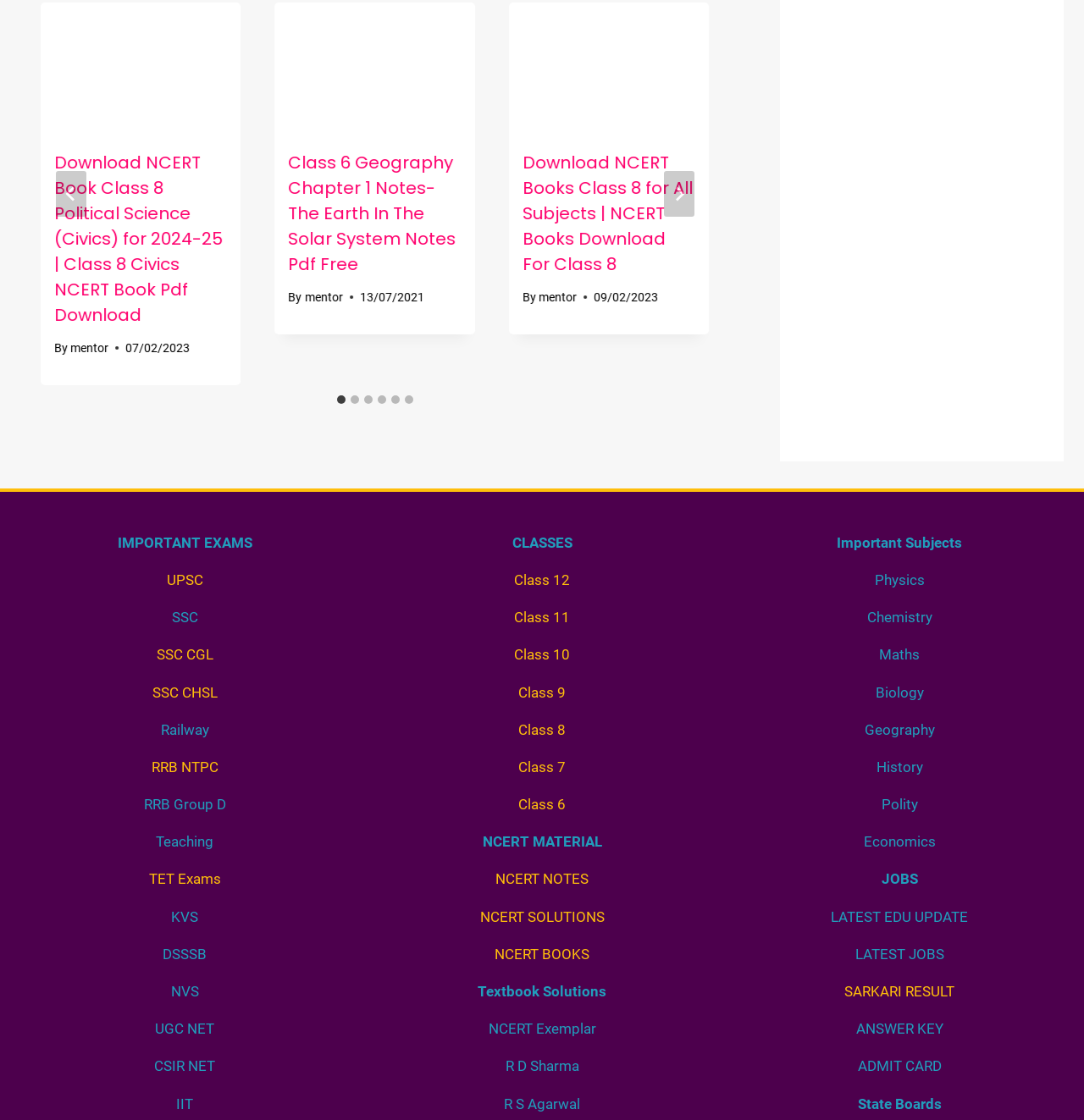Specify the bounding box coordinates of the area that needs to be clicked to achieve the following instruction: "Check the 'UPSC' link".

[0.154, 0.51, 0.187, 0.525]